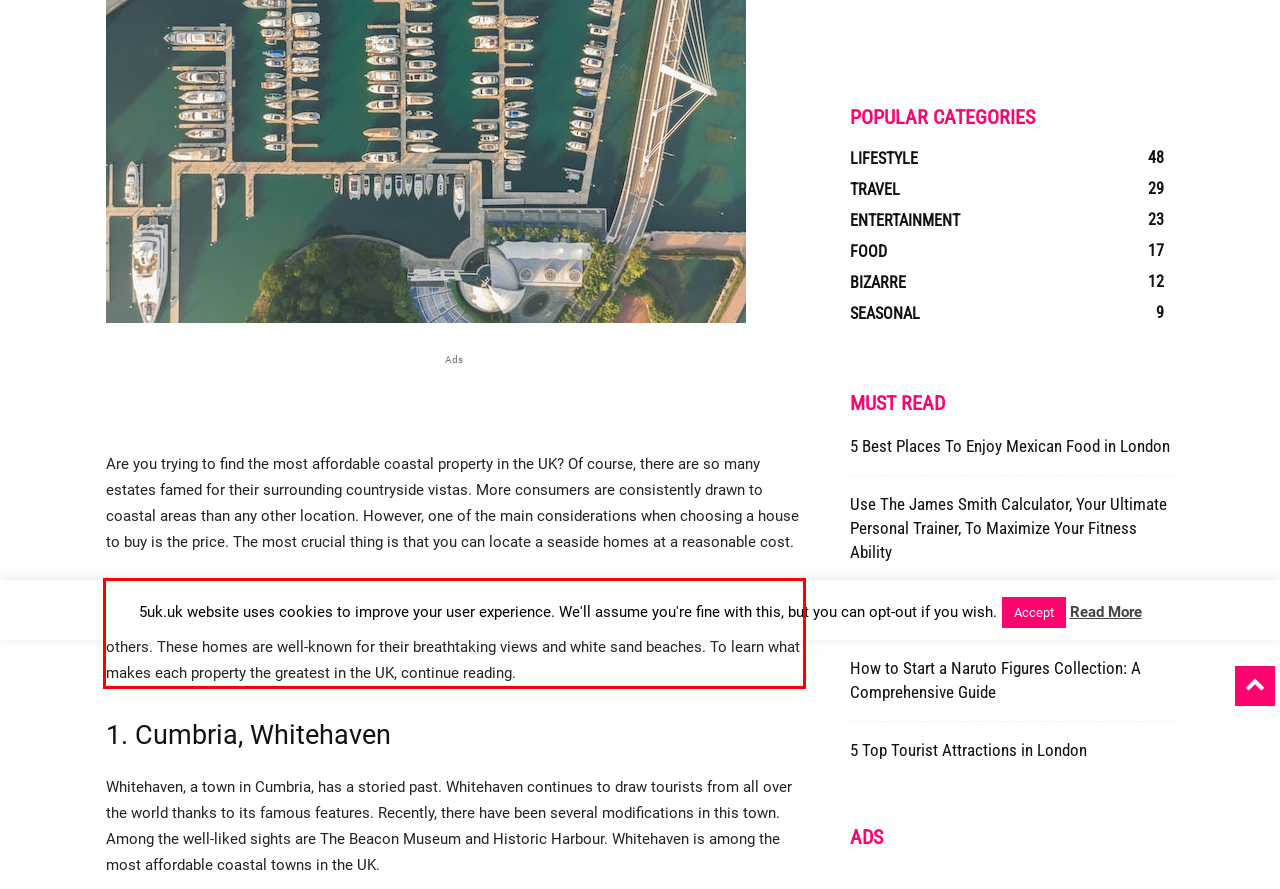You are provided with a webpage screenshot that includes a red rectangle bounding box. Extract the text content from within the bounding box using OCR.

The 5 most affordable beach homes in the UK have been compiled by us. Our list covers a number of well-known but reasonably priced seaside towns, including Bridlington, Whitehaven, Morecambe, and others. These homes are well-known for their breathtaking views and white sand beaches. To learn what makes each property the greatest in the UK, continue reading.